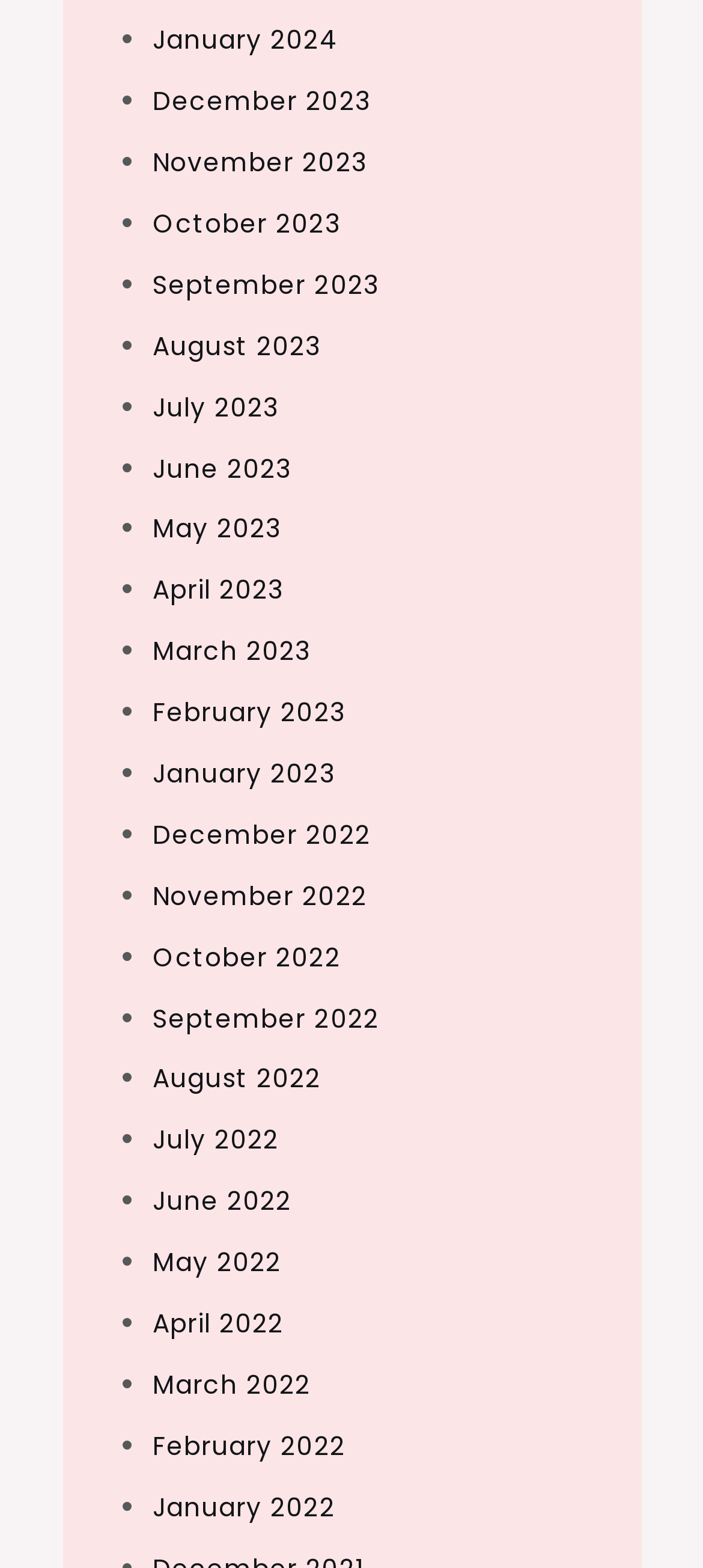Locate the bounding box coordinates of the element that should be clicked to execute the following instruction: "View November 2023".

[0.217, 0.092, 0.522, 0.115]